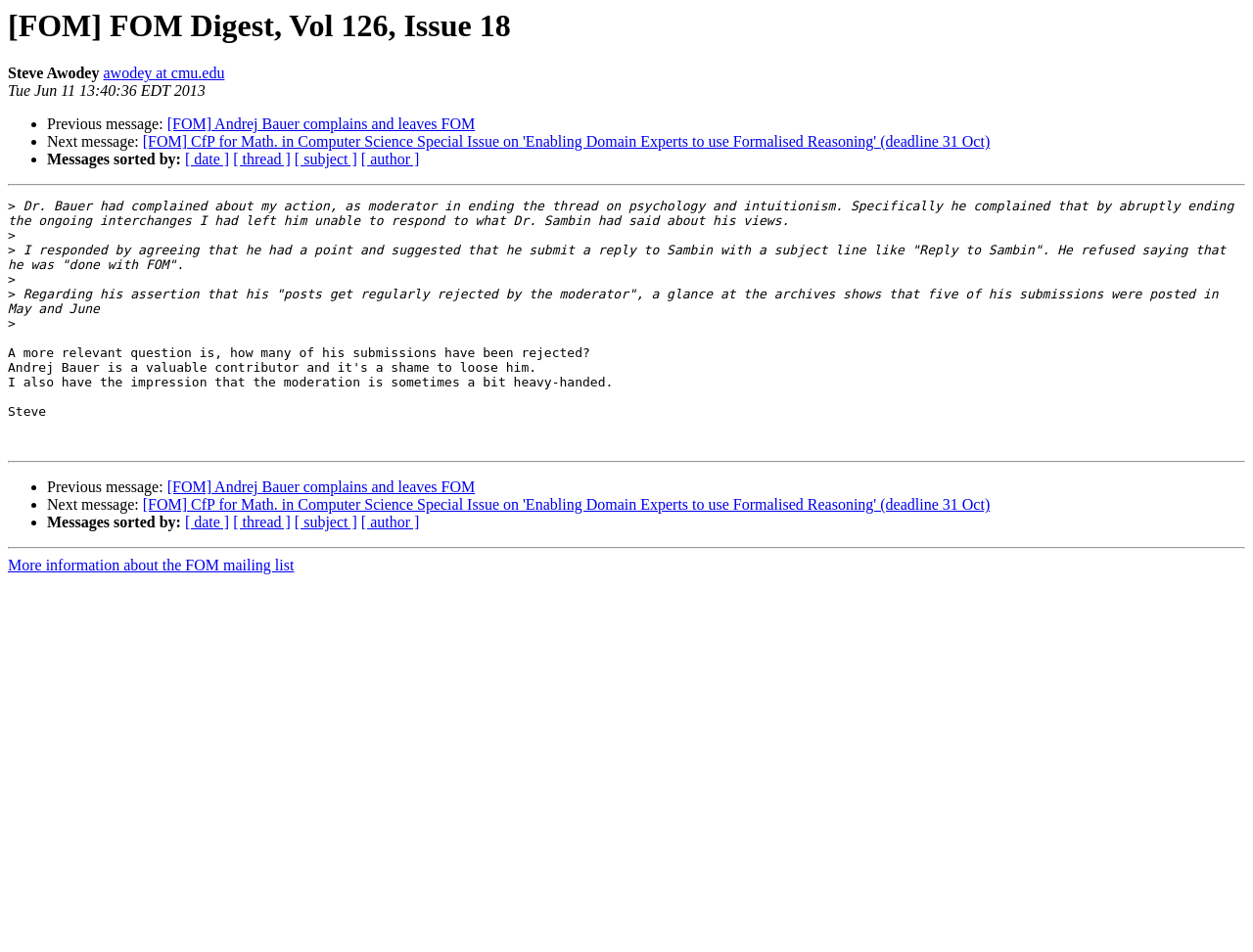Return the bounding box coordinates of the UI element that corresponds to this description: "[ subject ]". The coordinates must be given as four float numbers in the range of 0 and 1, [left, top, right, bottom].

[0.235, 0.159, 0.285, 0.176]